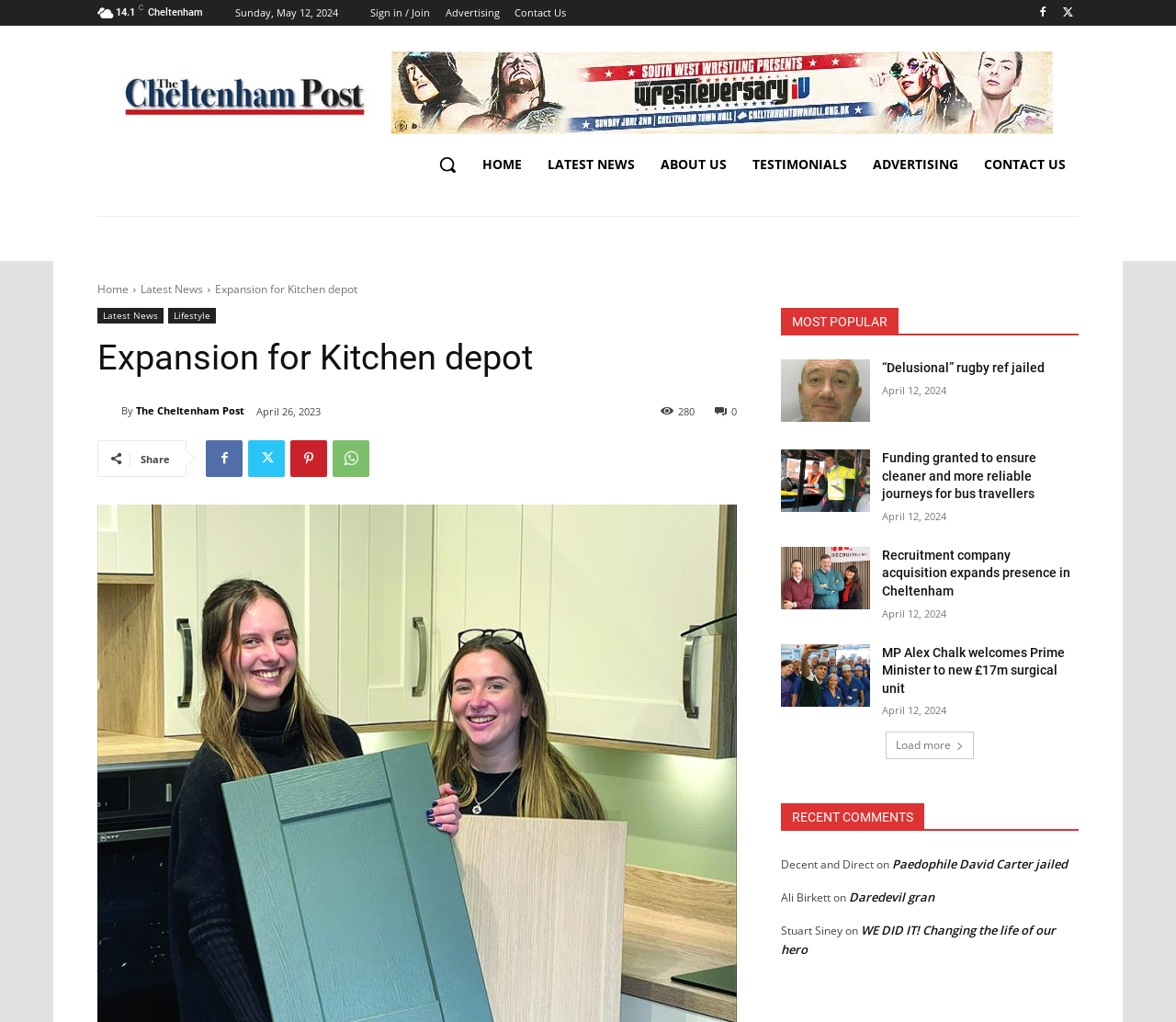Identify the bounding box coordinates for the element you need to click to achieve the following task: "View 'Cheltenham Wrestling' page". The coordinates must be four float values ranging from 0 to 1, formatted as [left, top, right, bottom].

[0.333, 0.05, 0.917, 0.131]